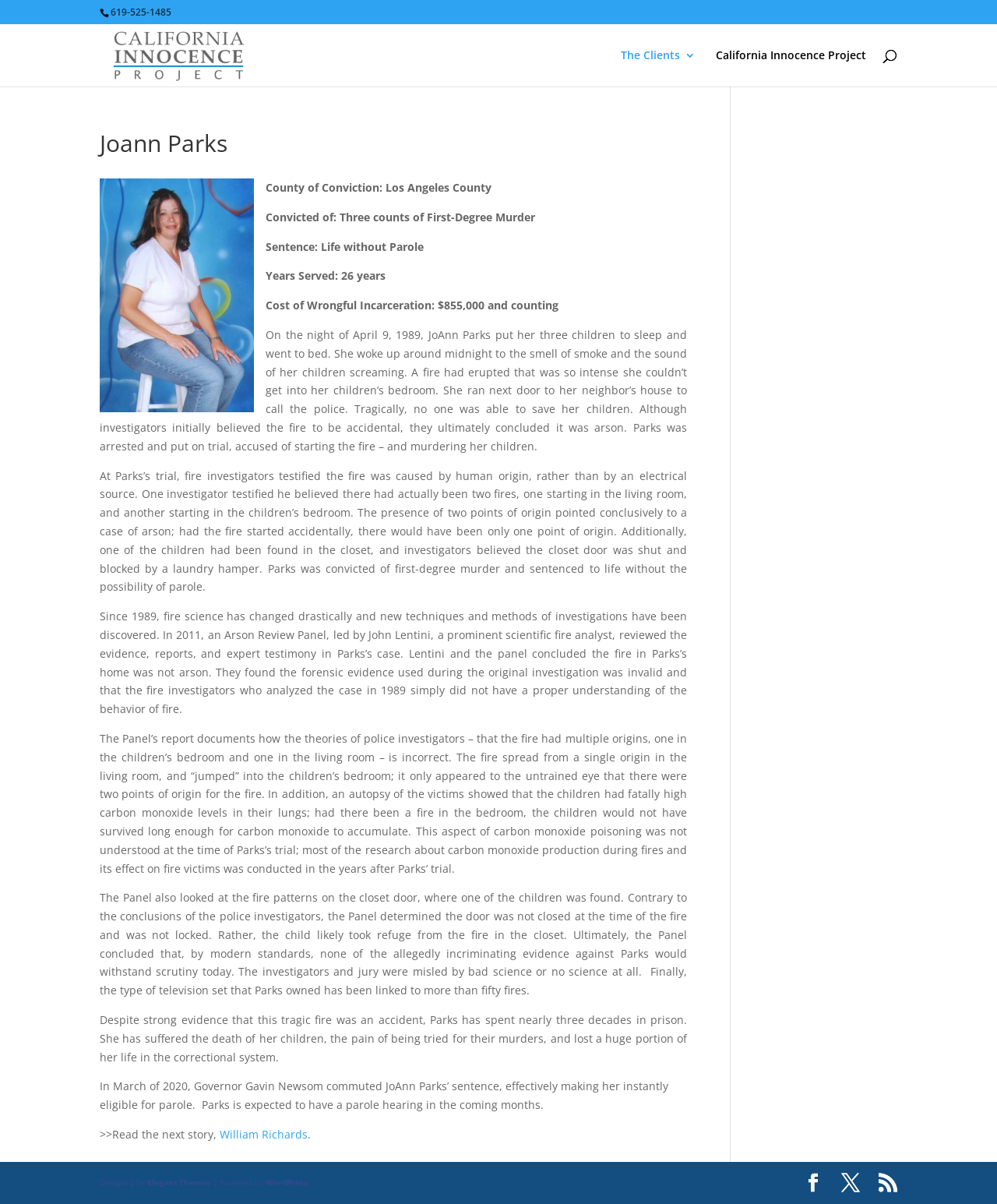Locate the bounding box coordinates of the clickable area needed to fulfill the instruction: "Click the 'Shop Now' button".

None